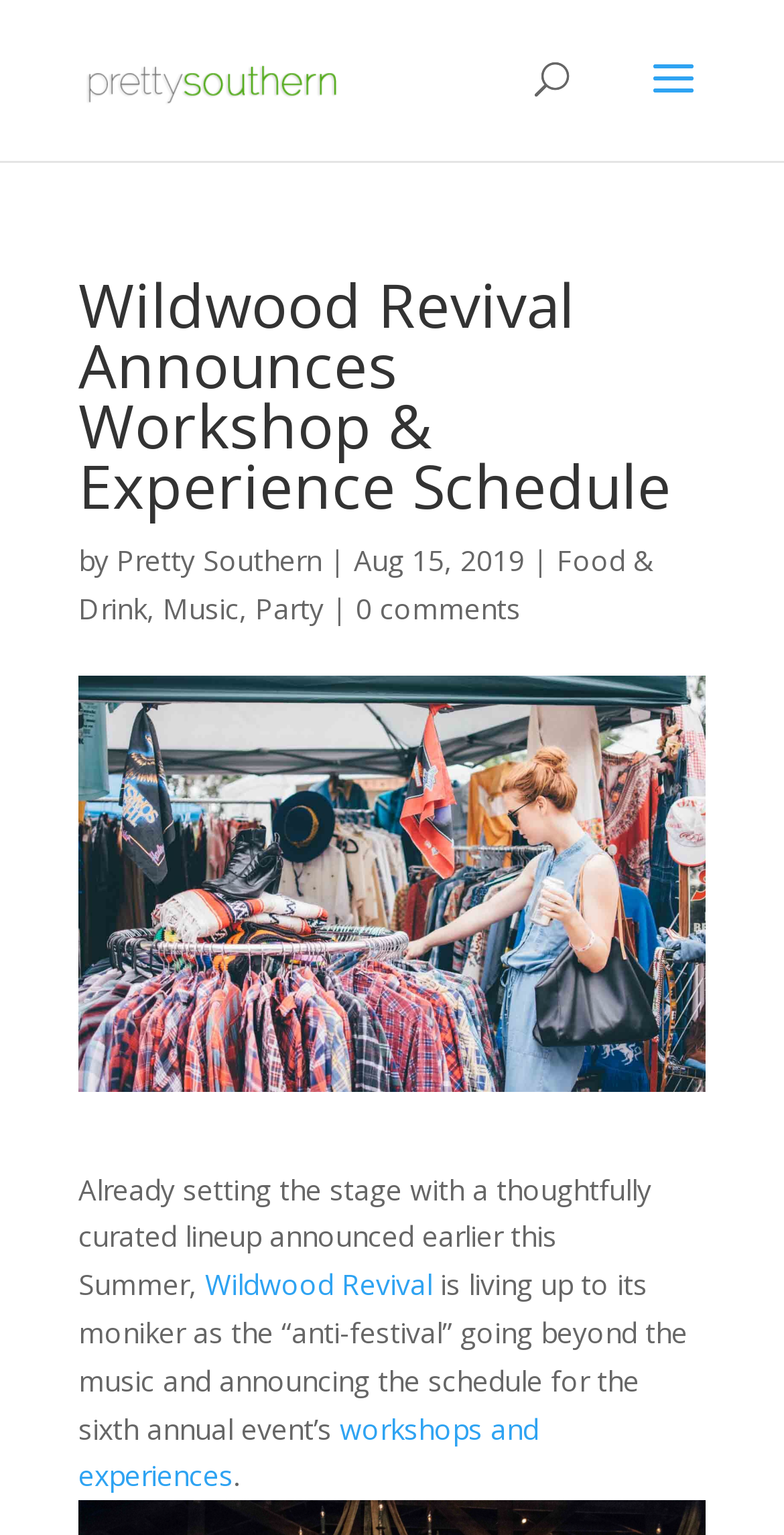What is the theme of the event?
Give a one-word or short phrase answer based on the image.

anti-festival